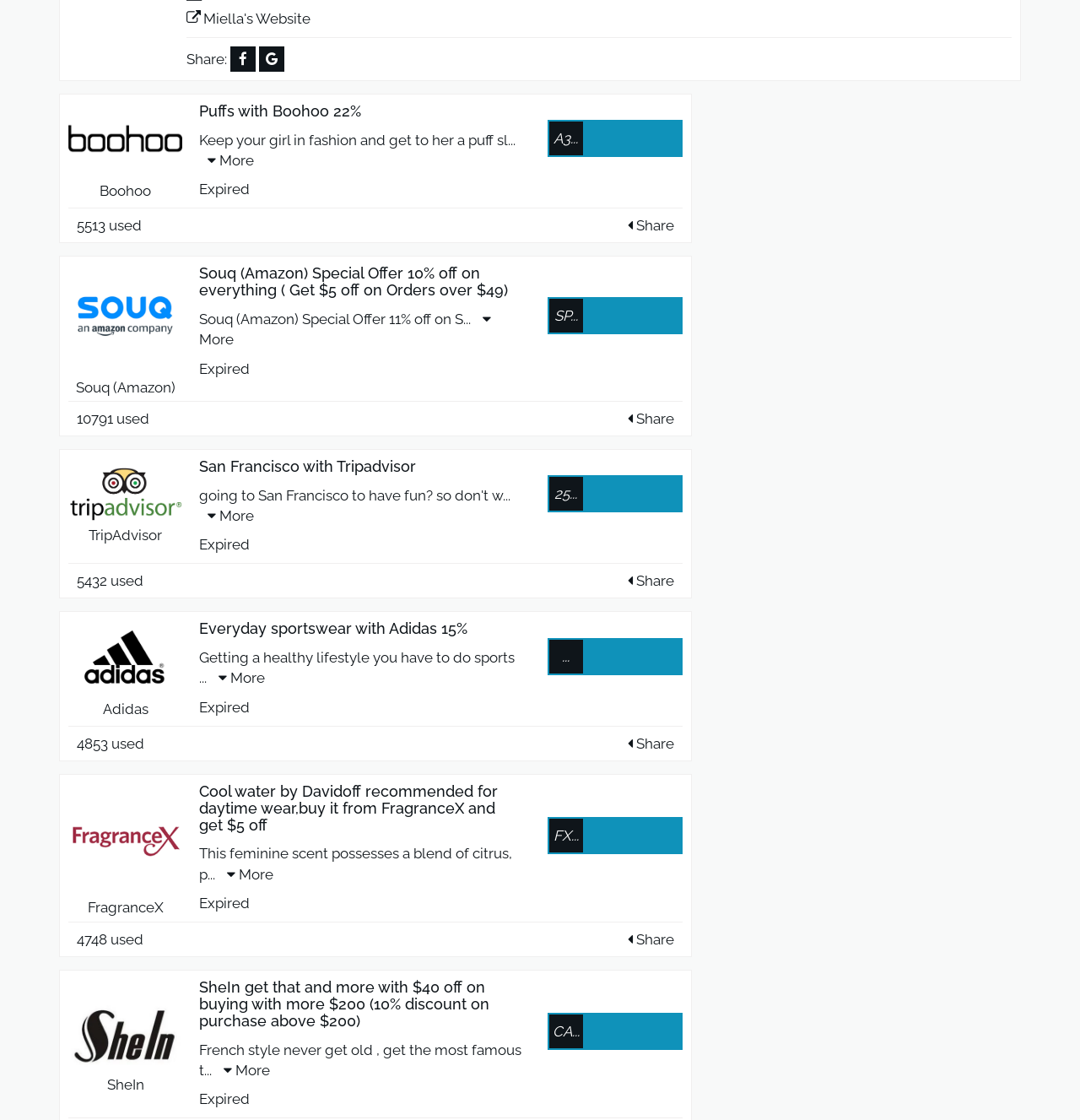Determine the bounding box coordinates for the UI element with the following description: "Miella's Website". The coordinates should be four float numbers between 0 and 1, represented as [left, top, right, bottom].

[0.188, 0.009, 0.288, 0.024]